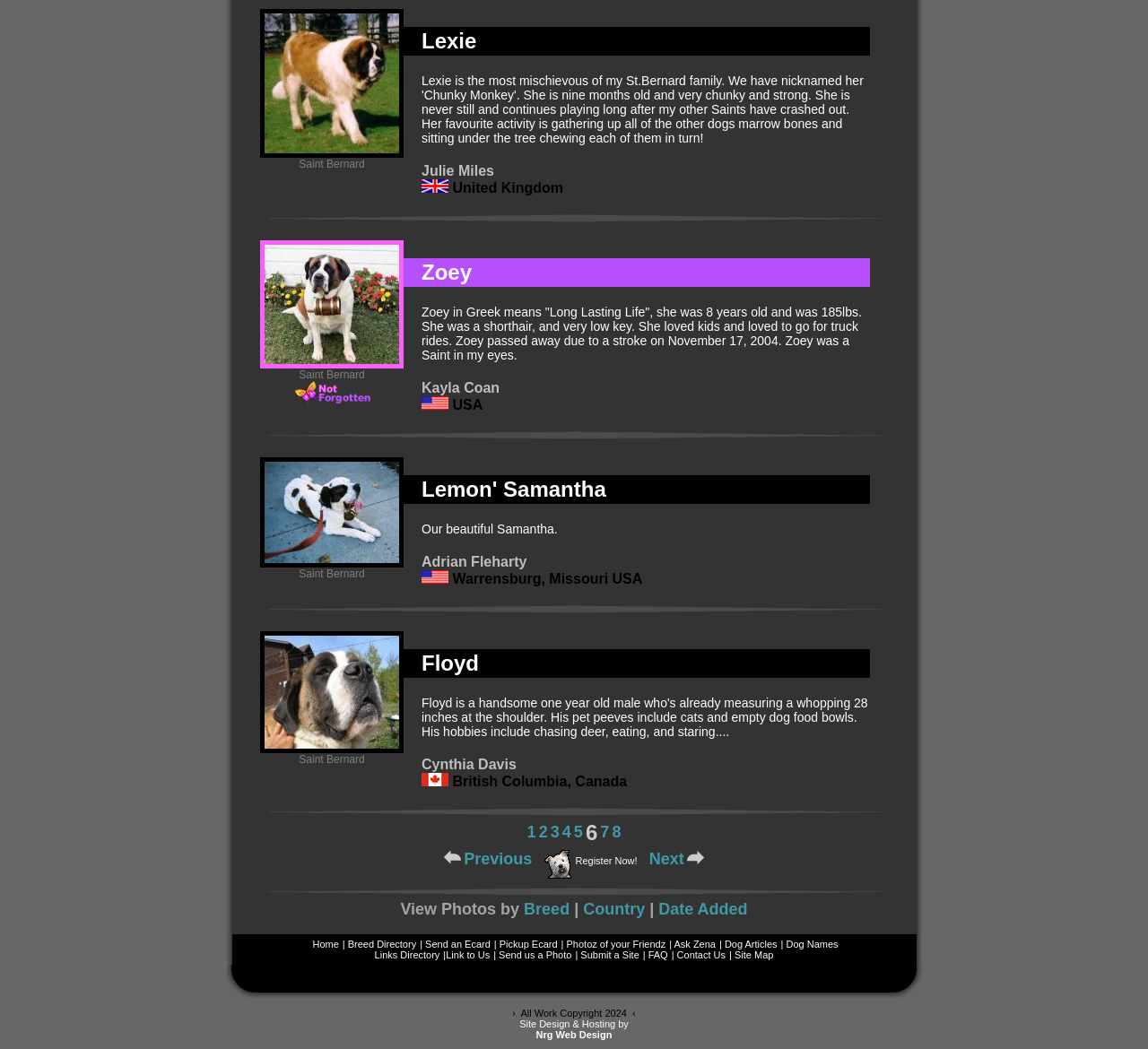Determine the bounding box coordinates of the region that needs to be clicked to achieve the task: "View photos by breed".

[0.456, 0.858, 0.496, 0.875]